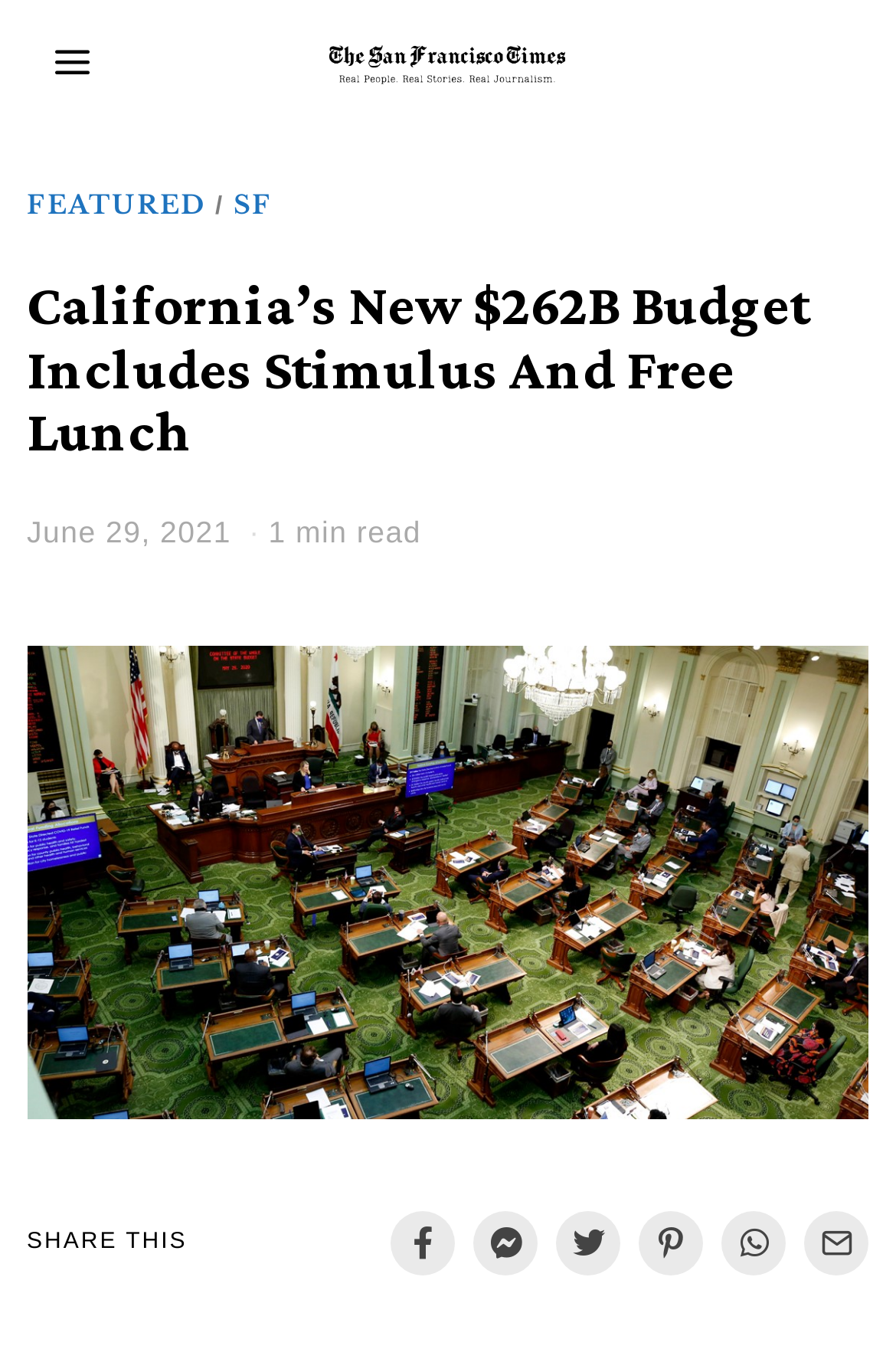Highlight the bounding box of the UI element that corresponds to this description: "(0)".

None